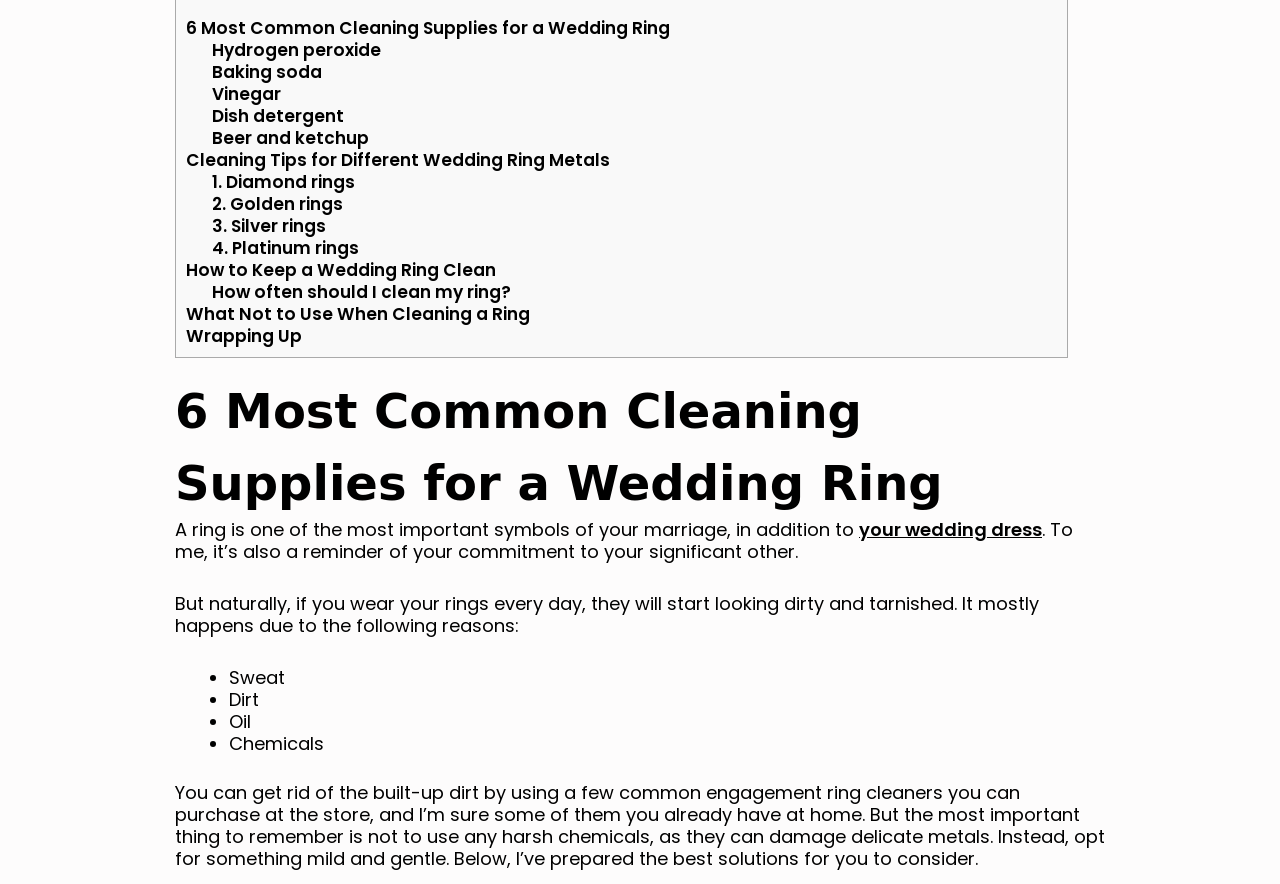Determine the bounding box coordinates for the clickable element to execute this instruction: "Check out 'Hydrogen peroxide' as a cleaning supply". Provide the coordinates as four float numbers between 0 and 1, i.e., [left, top, right, bottom].

[0.165, 0.043, 0.297, 0.07]